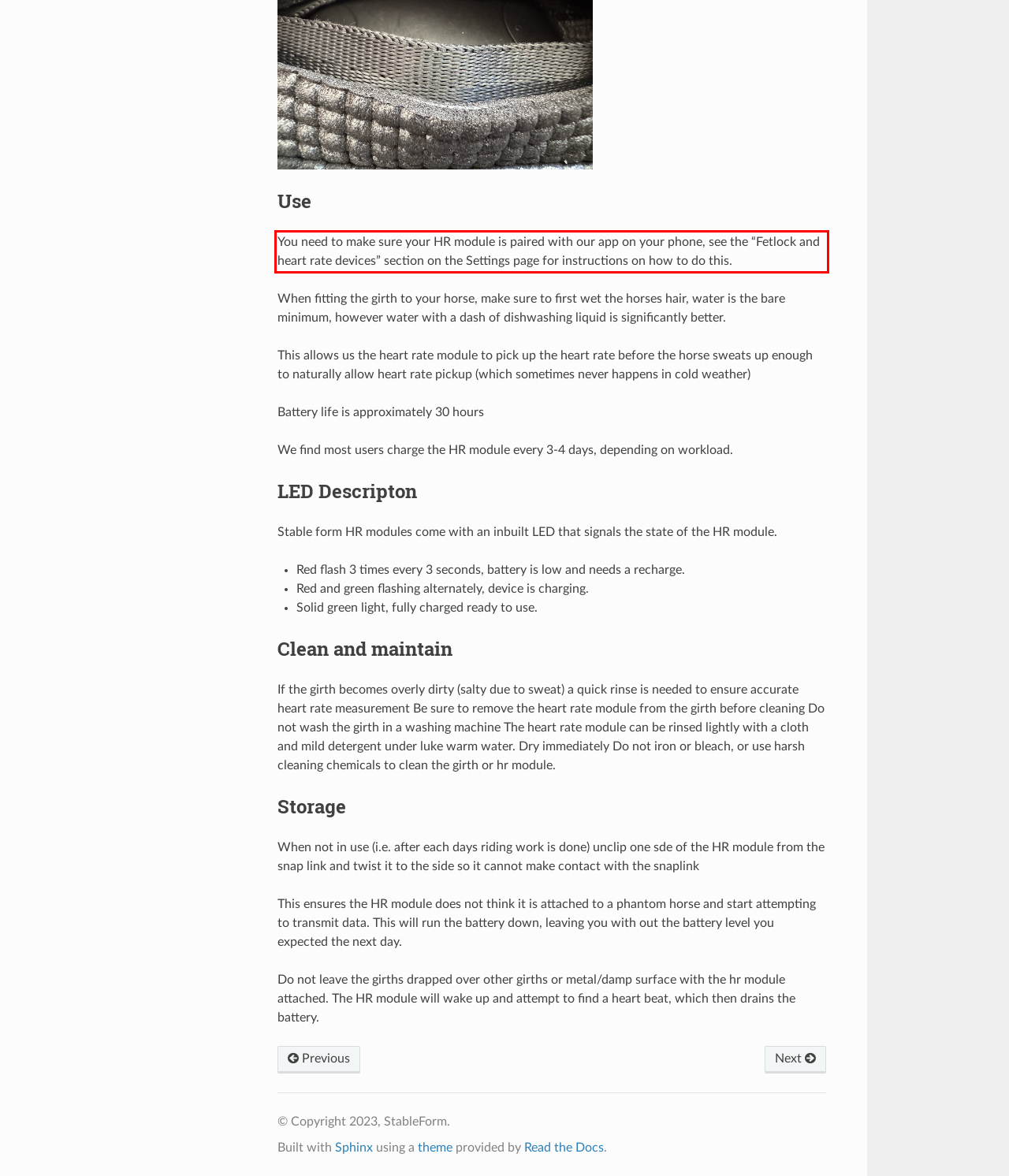Please analyze the provided webpage screenshot and perform OCR to extract the text content from the red rectangle bounding box.

You need to make sure your HR module is paired with our app on your phone, see the “Fetlock and heart rate devices” section on the Settings page for instructions on how to do this.